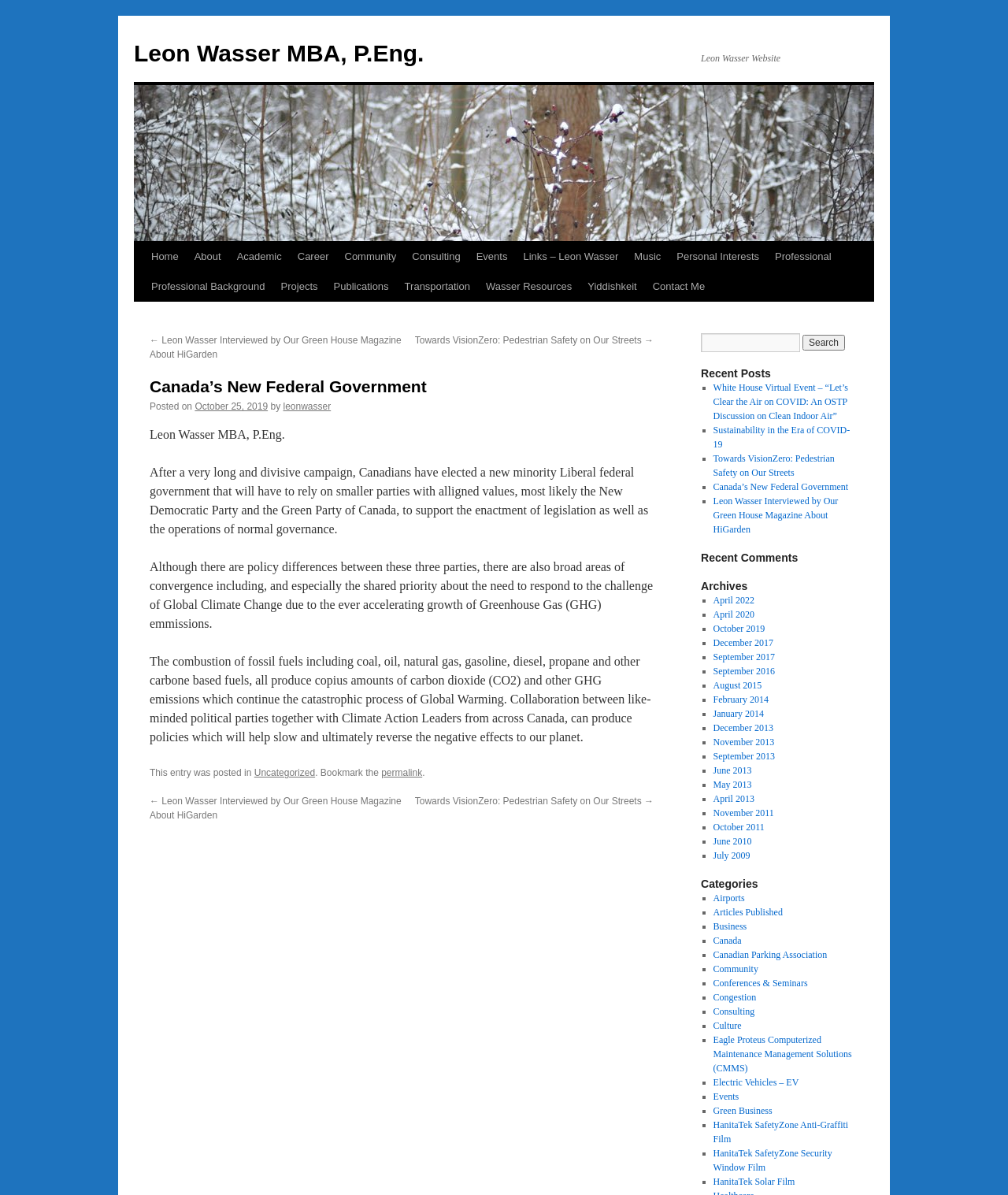Provide a brief response to the question below using one word or phrase:
What is the category of the post 'Towards VisionZero: Pedestrian Safety on Our Streets'?

Uncategorized